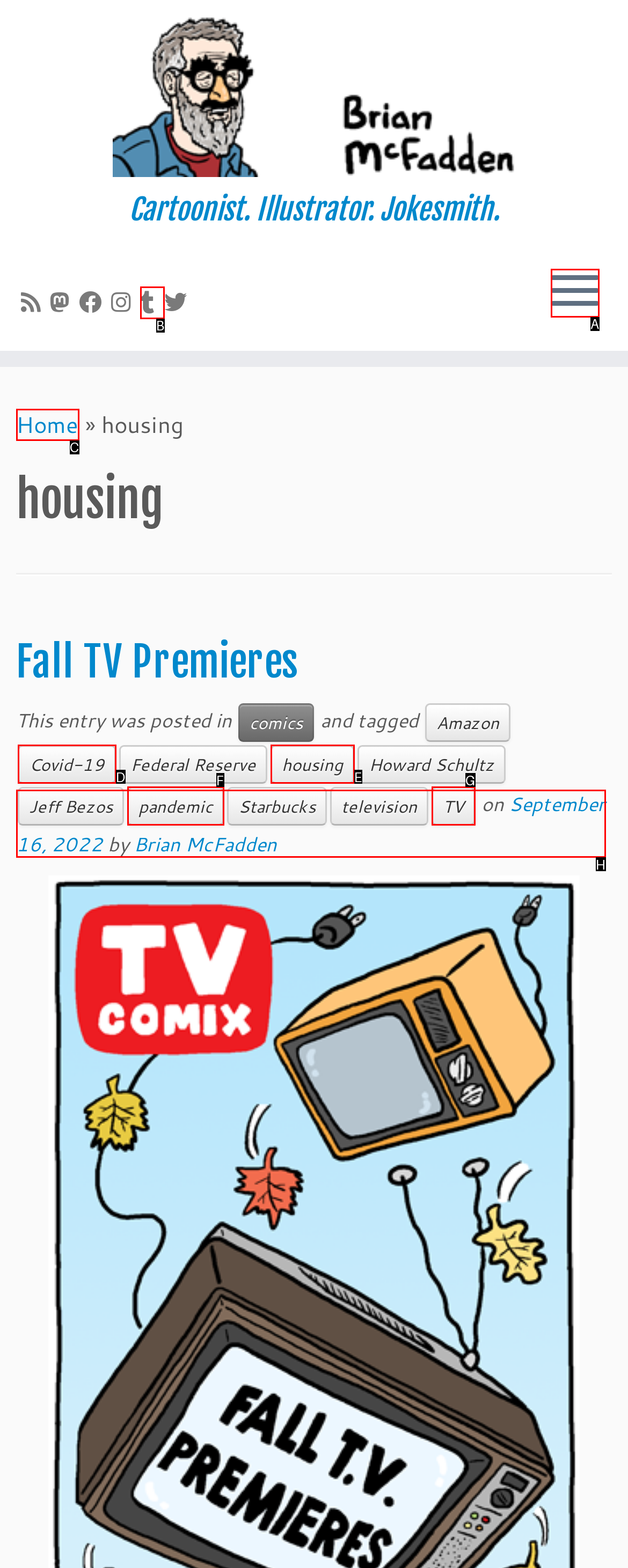To achieve the task: Explore the 'Portfolio', indicate the letter of the correct choice from the provided options.

None